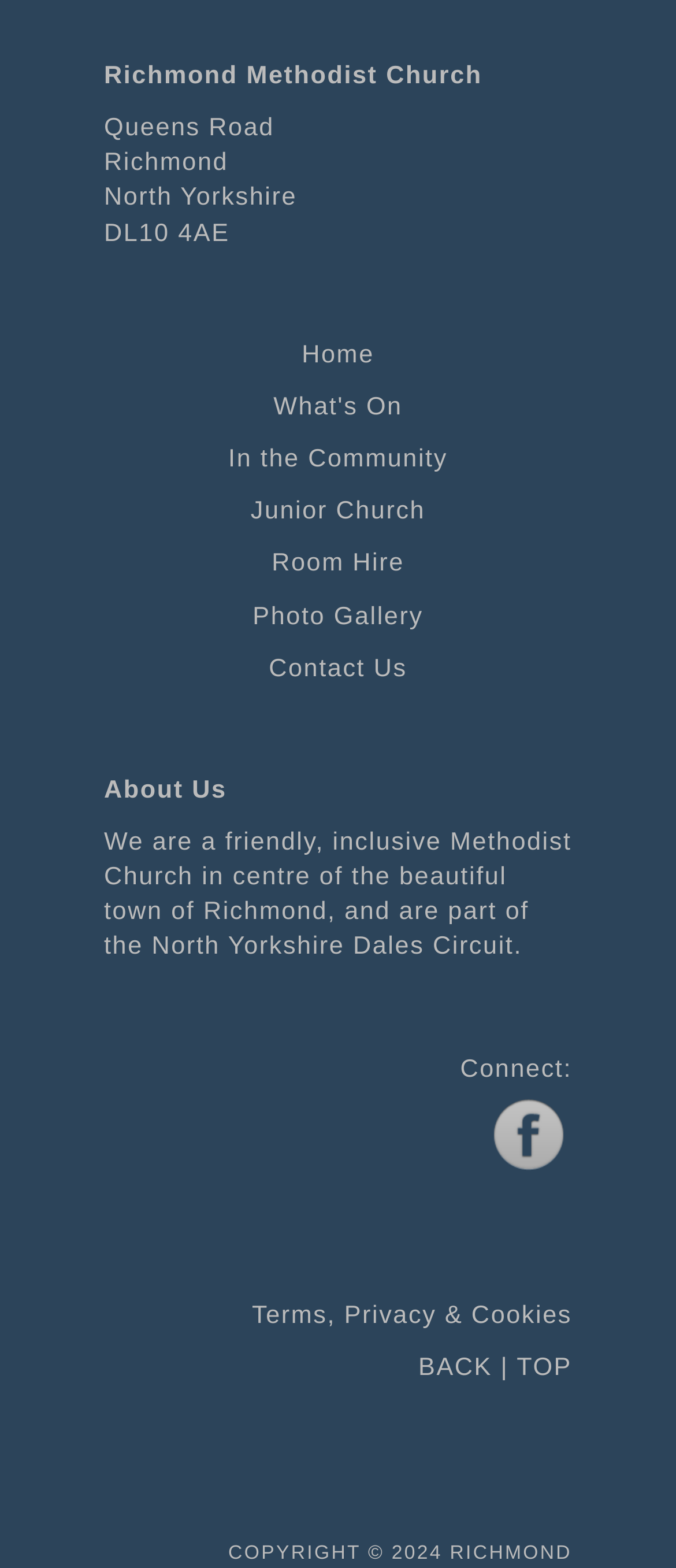Locate the bounding box coordinates of the area you need to click to fulfill this instruction: 'Go to Photo Gallery'. The coordinates must be in the form of four float numbers ranging from 0 to 1: [left, top, right, bottom].

[0.374, 0.384, 0.626, 0.402]